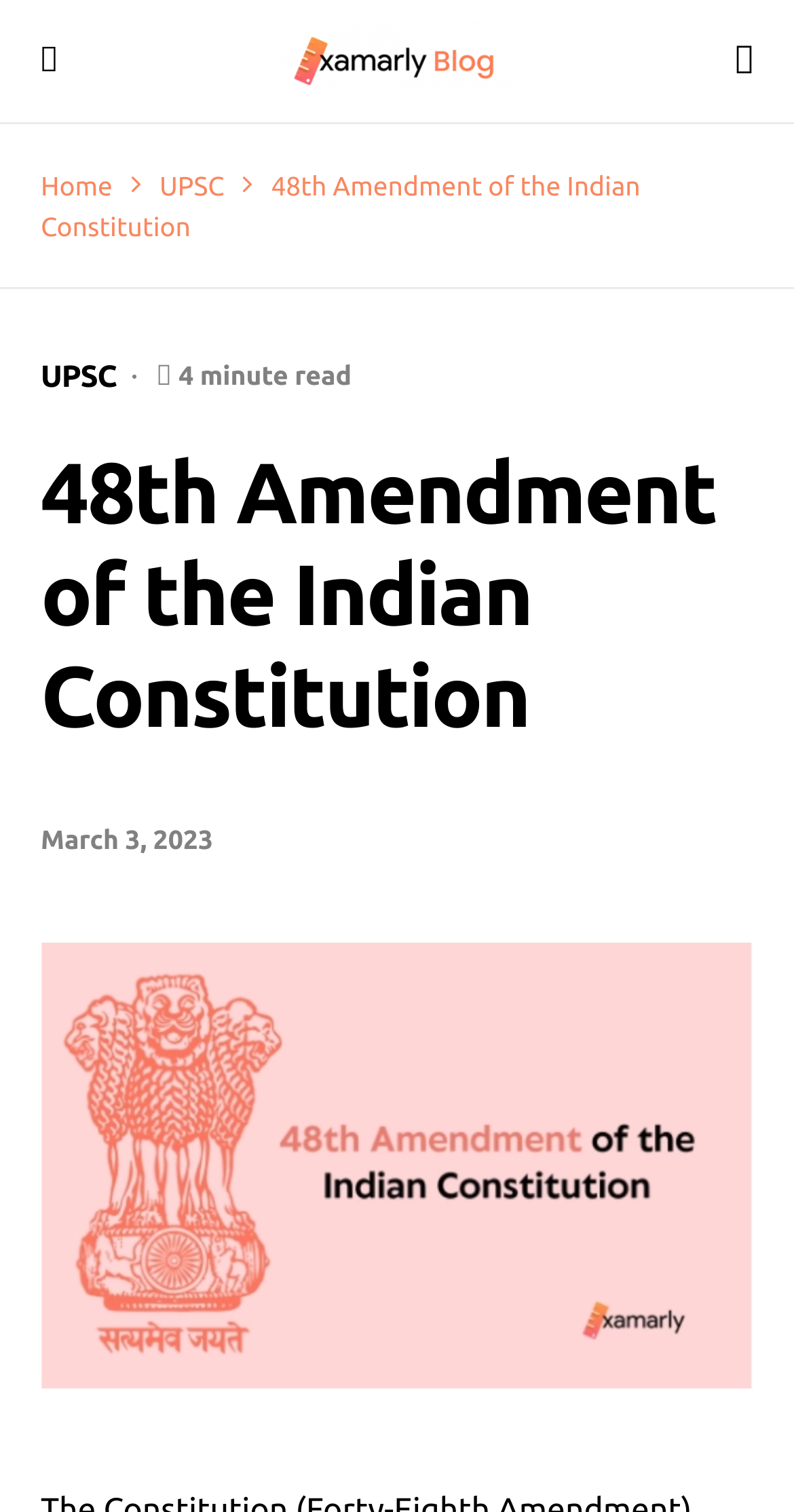Could you identify the text that serves as the heading for this webpage?

48th Amendment of the Indian Constitution